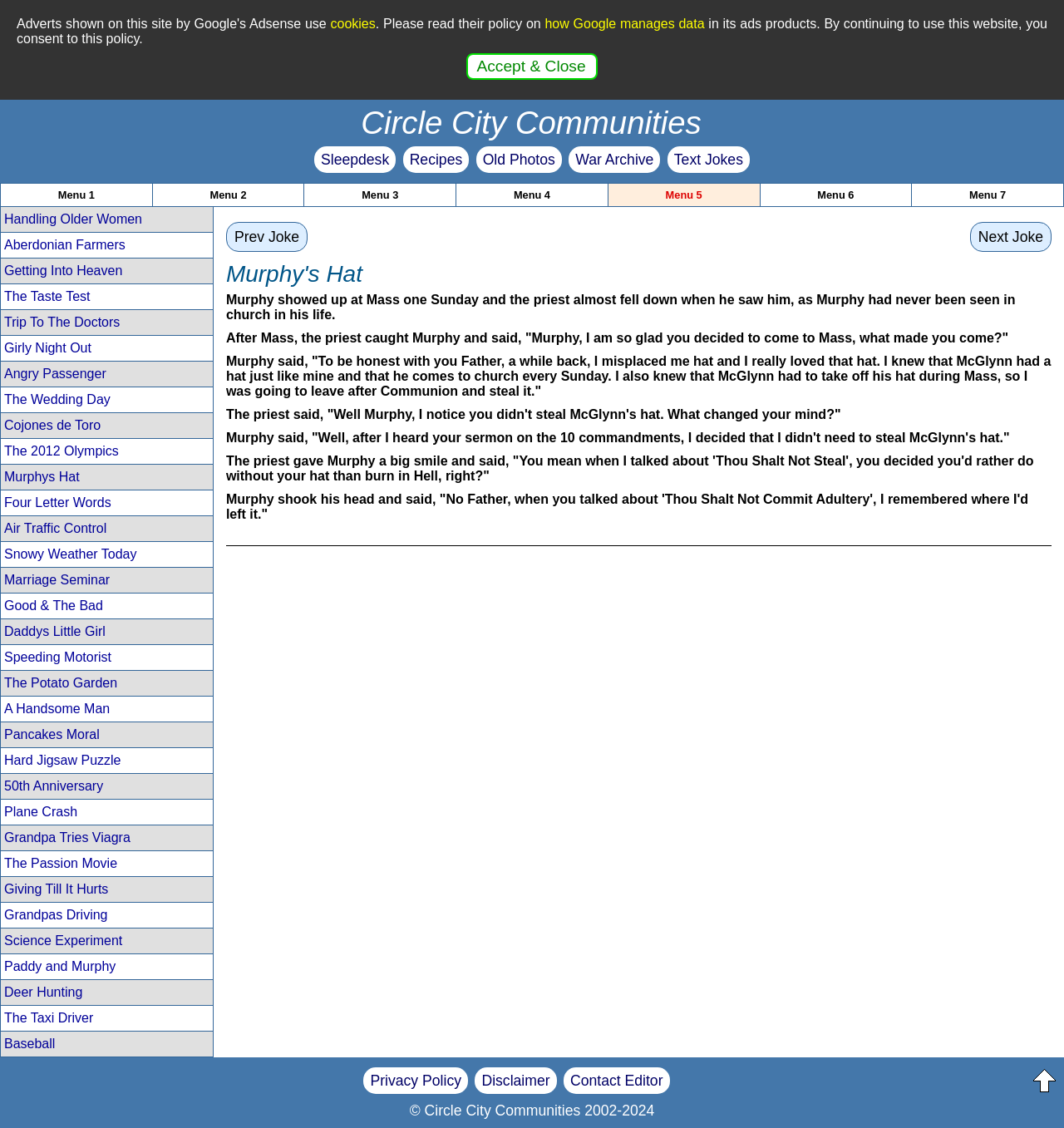Find the bounding box coordinates for the element that must be clicked to complete the instruction: "Click the 'Handling Older Women' link". The coordinates should be four float numbers between 0 and 1, indicated as [left, top, right, bottom].

[0.001, 0.183, 0.2, 0.206]